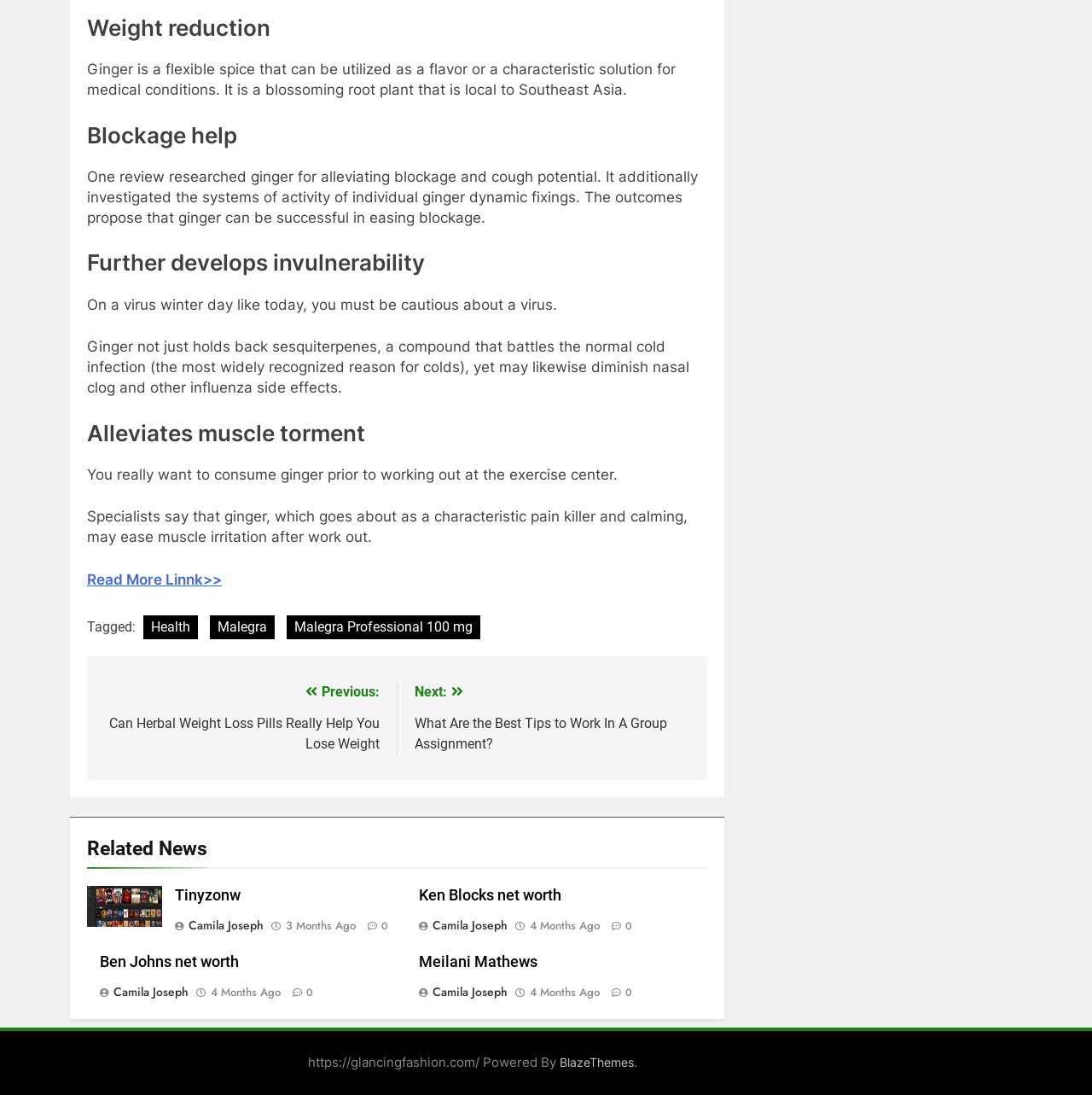Find the bounding box coordinates of the element to click in order to complete the given instruction: "Read more about ginger's benefits."

[0.08, 0.521, 0.203, 0.537]